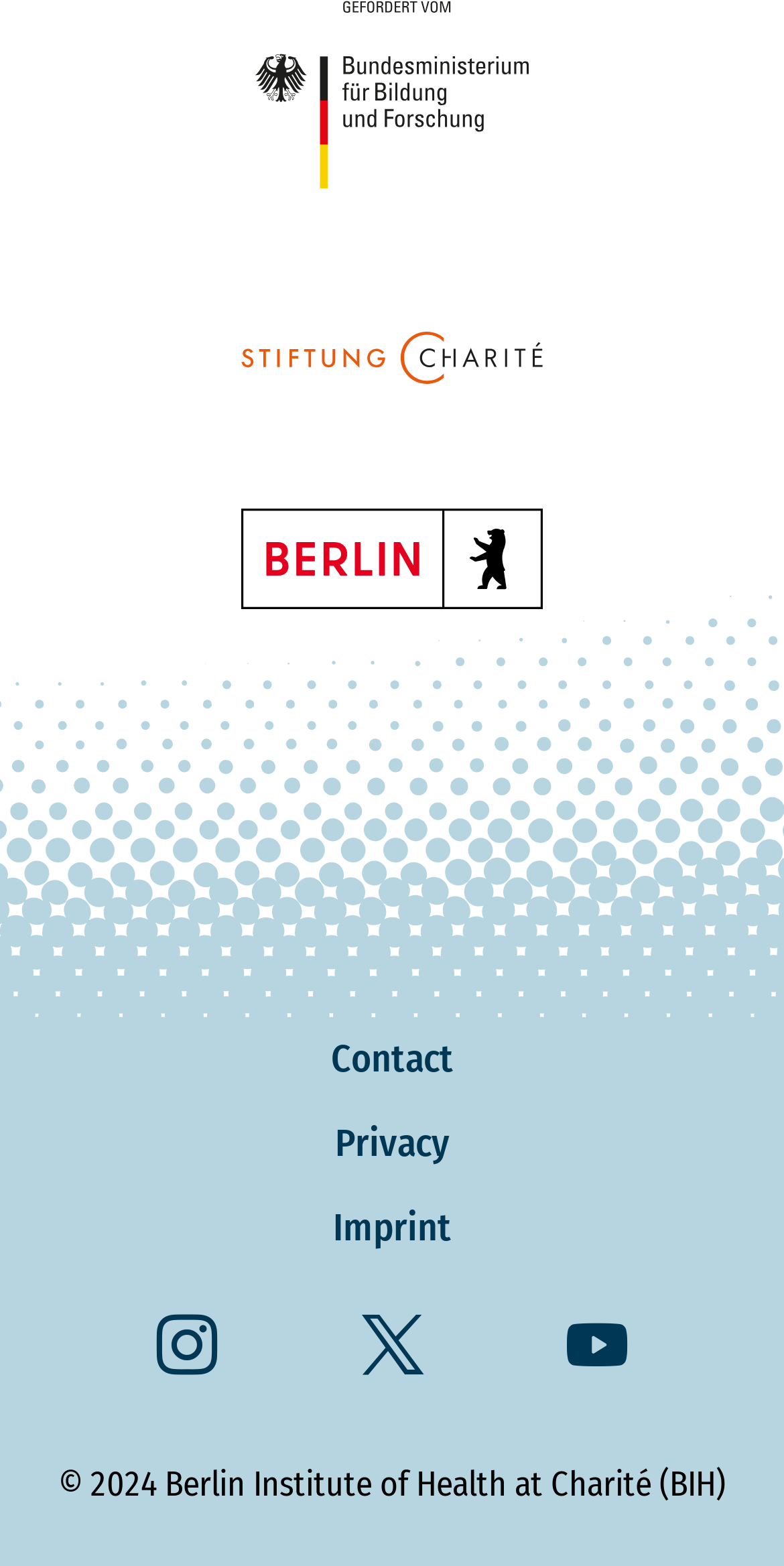Please provide the bounding box coordinates in the format (top-left x, top-left y, bottom-right x, bottom-right y). Remember, all values are floating point numbers between 0 and 1. What is the bounding box coordinate of the region described as: Contact

[0.422, 0.661, 0.578, 0.69]